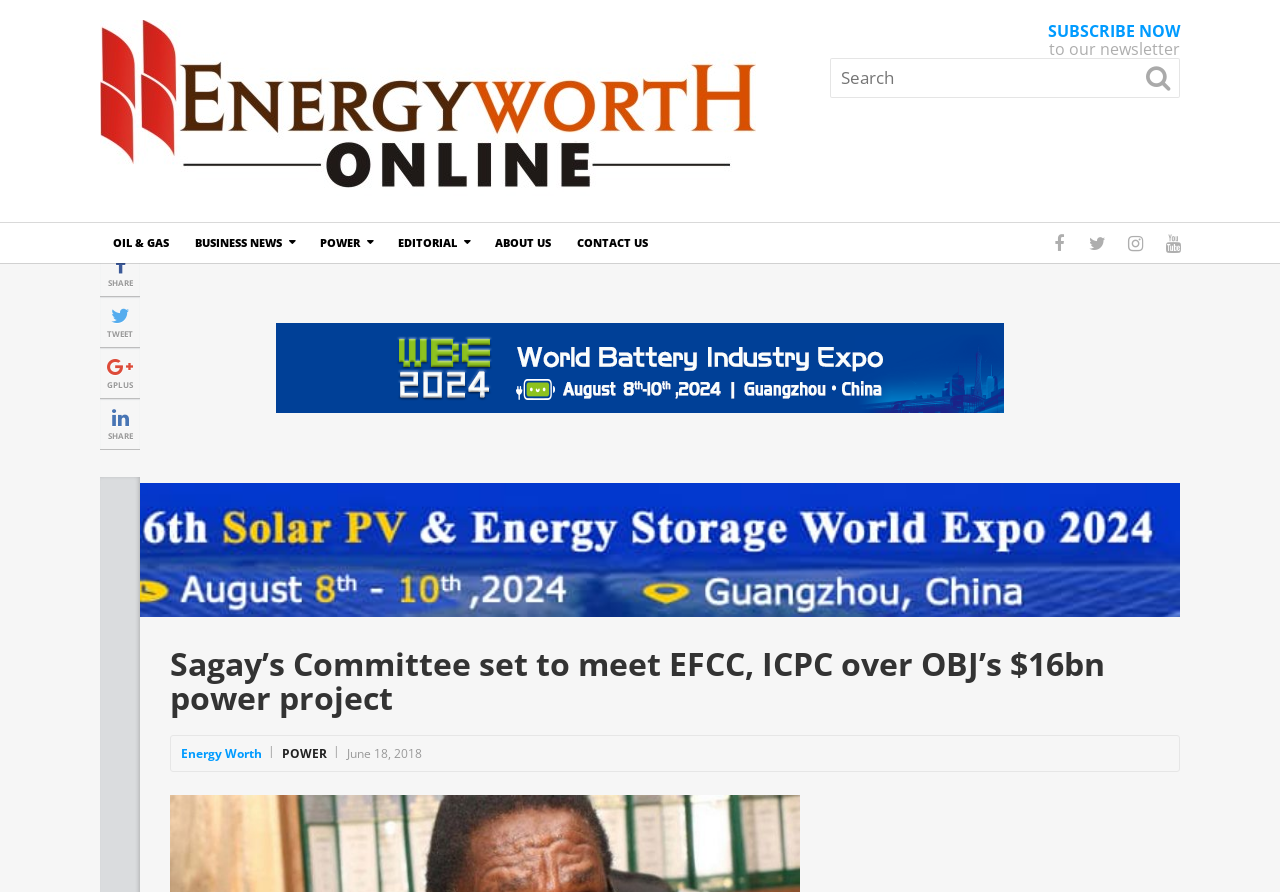Please determine the primary heading and provide its text.

Sagay’s Committee set to meet EFCC, ICPC over OBJ’s $16bn power project